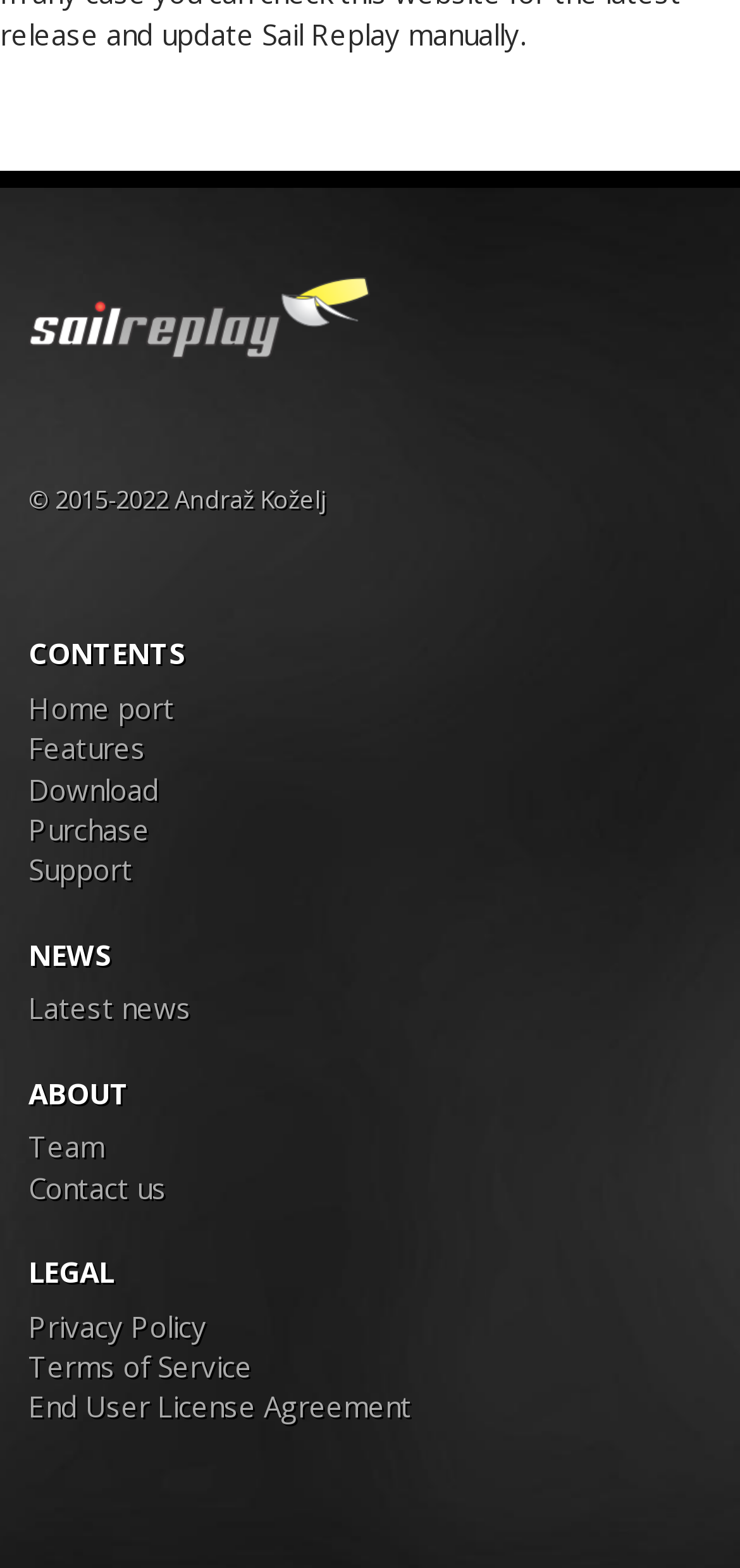Answer the question briefly using a single word or phrase: 
What is the copyright year range?

2015-2022